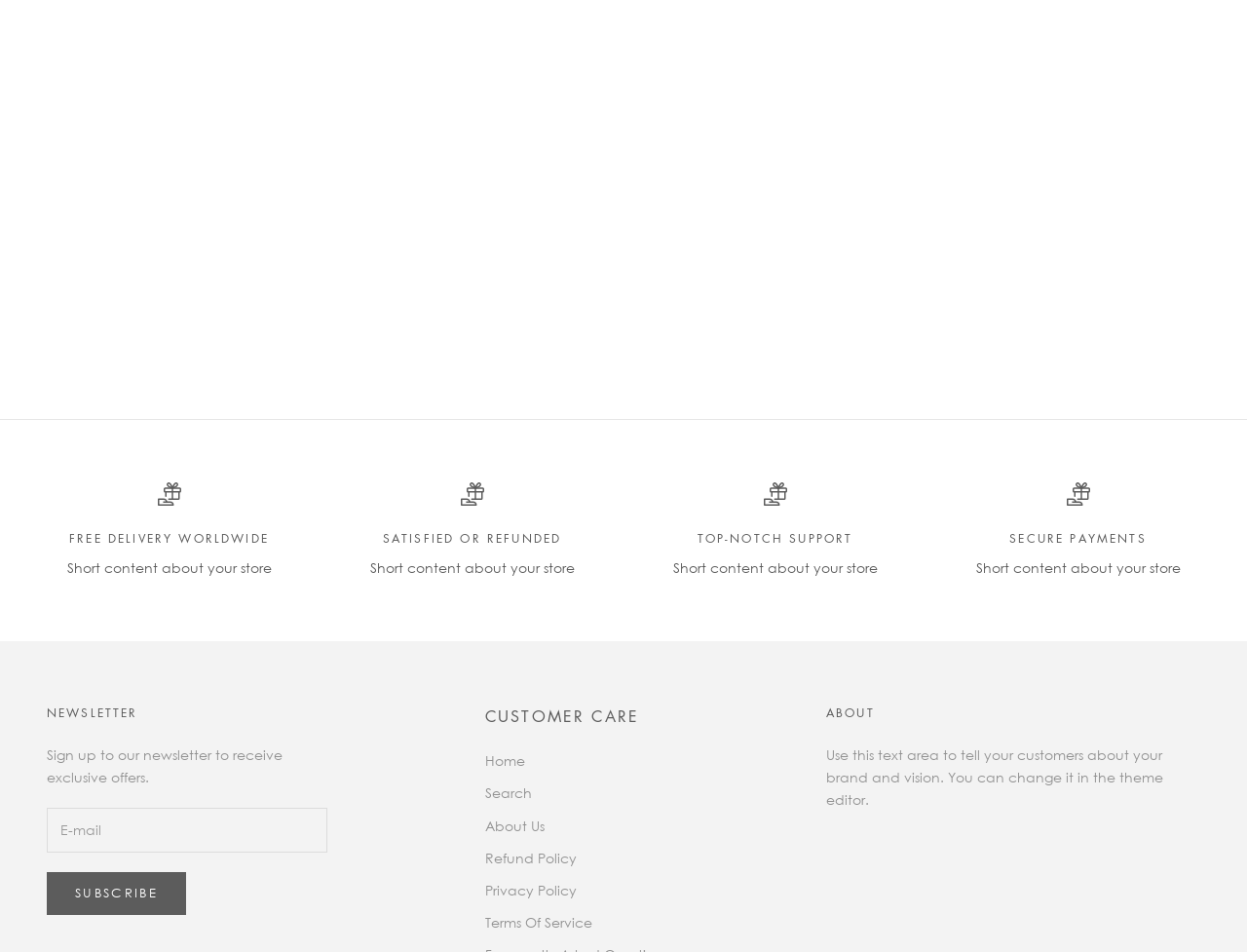What is the regular price of FEAR OF GOD ESSENTIALS SS22 PULLOVER ‘DARK OATMEAL’?
Please describe in detail the information shown in the image to answer the question.

I found the product FEAR OF GOD ESSENTIALS SS22 PULLOVER ‘DARK OATMEAL’ and looked for the 'REGULAR PRICE' label, which shows the price as £240.00.